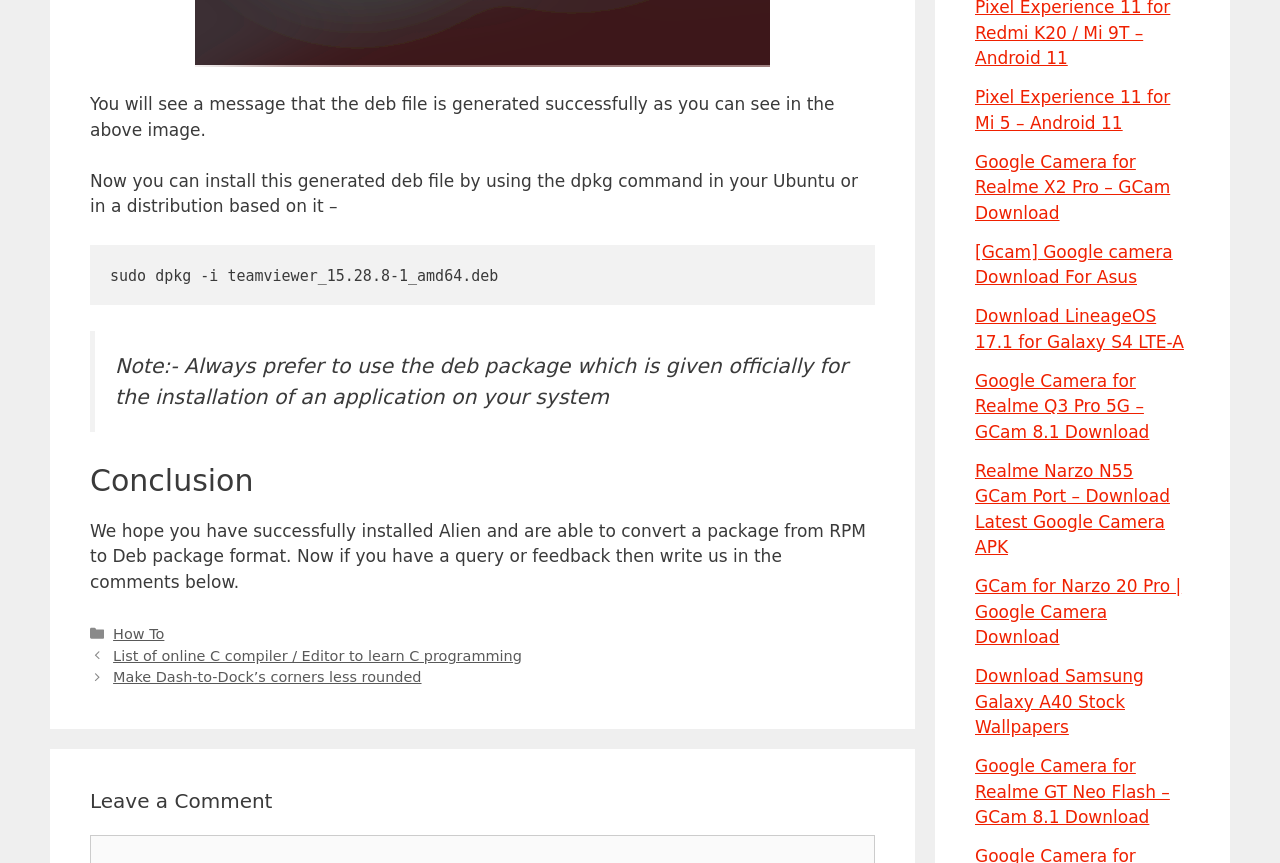Please analyze the image and provide a thorough answer to the question:
How many links are there in the footer section?

In the footer section, there are three links: 'Categories', 'How To', and 'Posts'. The 'Posts' link has a dropdown menu with several other links, but the main links in the footer section are three.